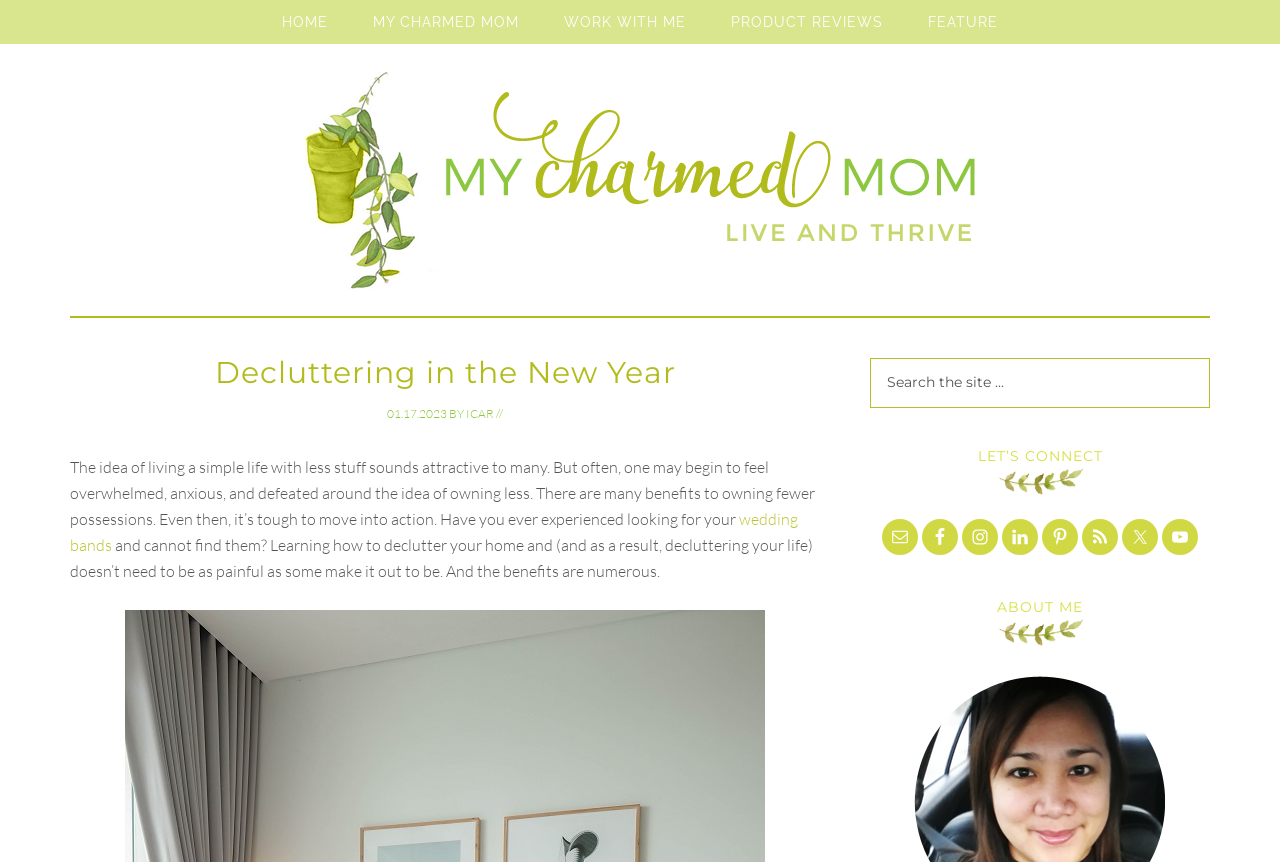Answer the question in one word or a short phrase:
What is the author of the article?

ICAR